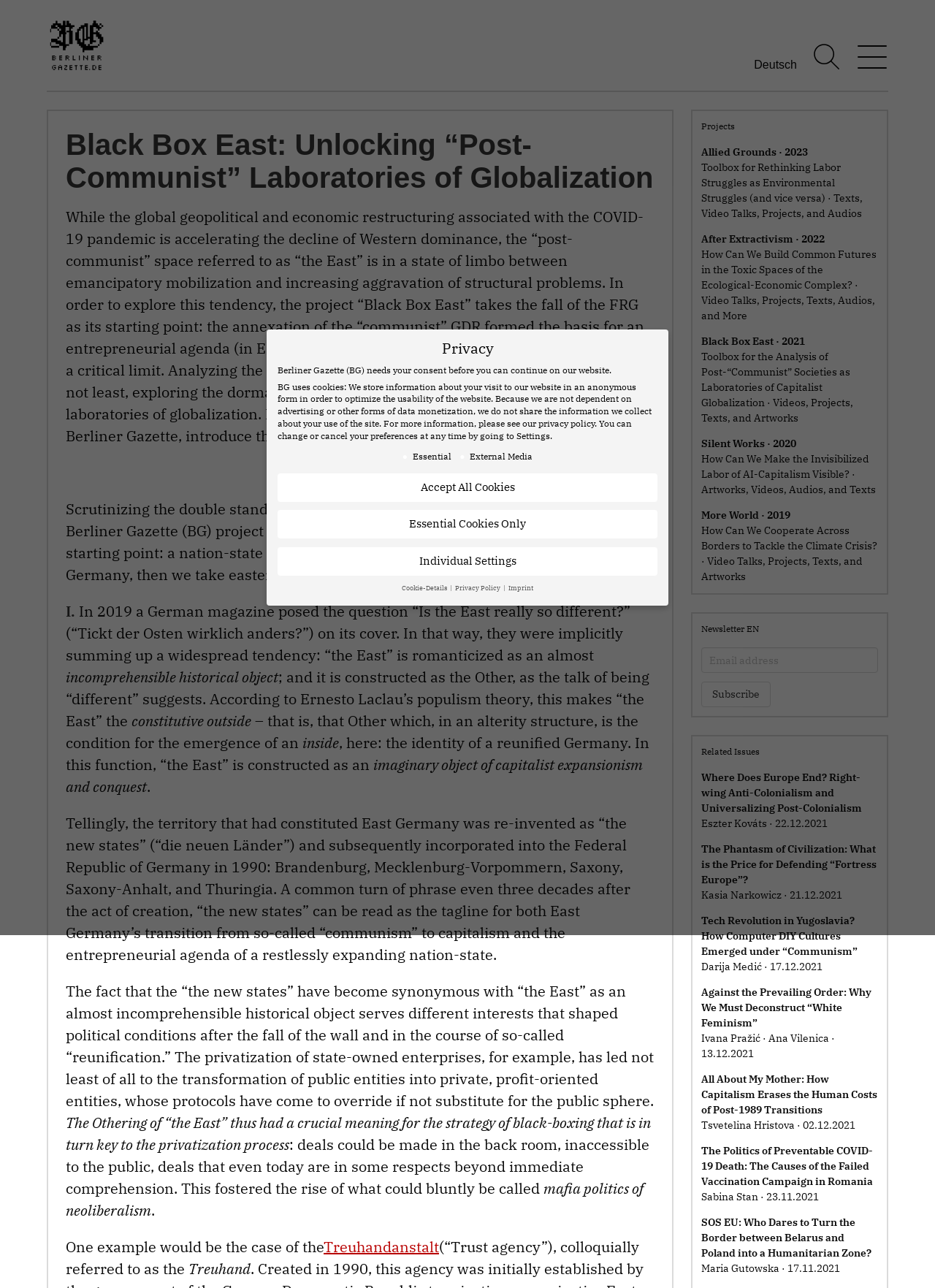Pinpoint the bounding box coordinates of the area that must be clicked to complete this instruction: "Read the 'Black Box East' project".

[0.286, 0.404, 0.417, 0.42]